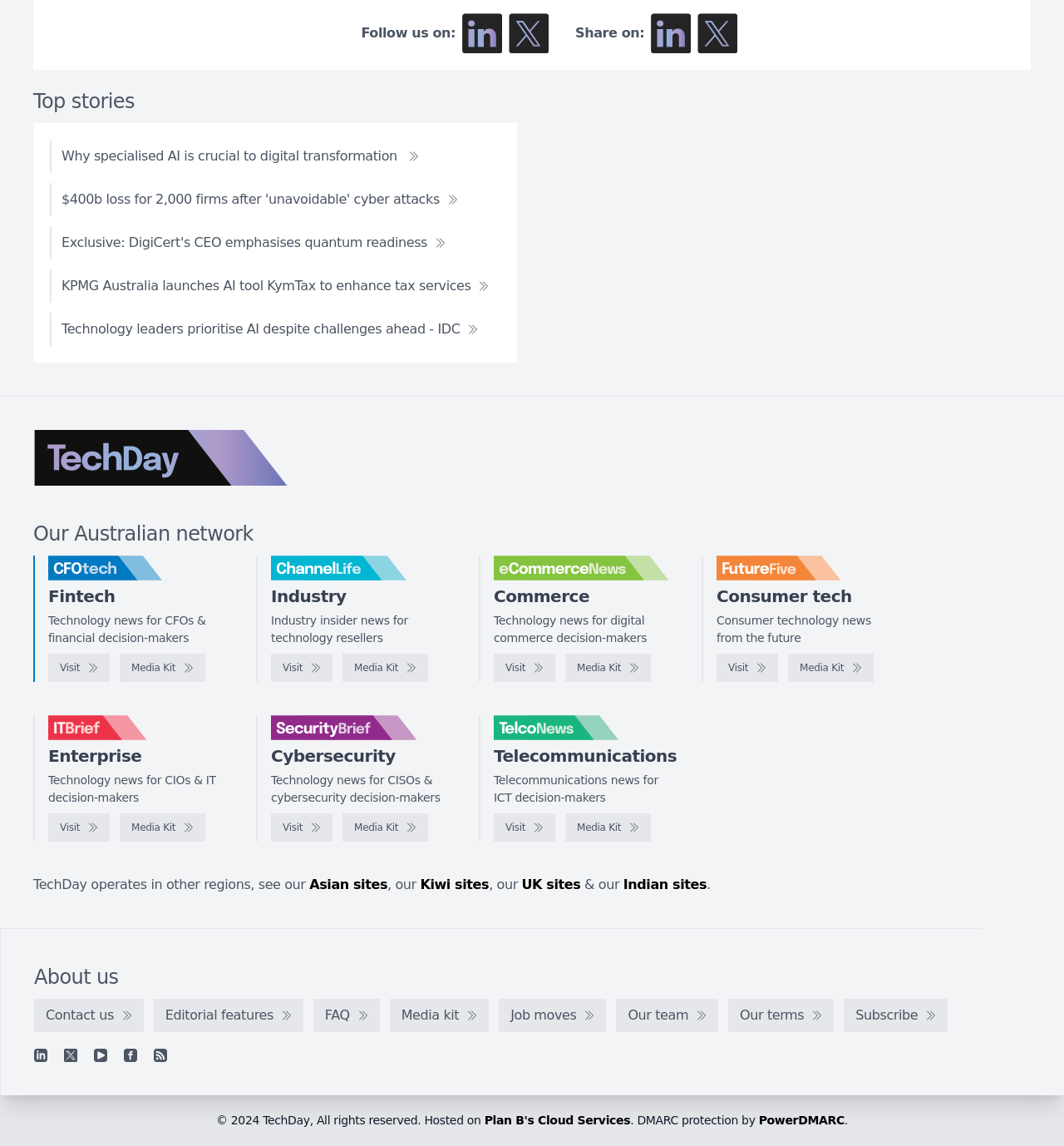Use a single word or phrase to answer the question: 
How many news categories are listed on the webpage?

6